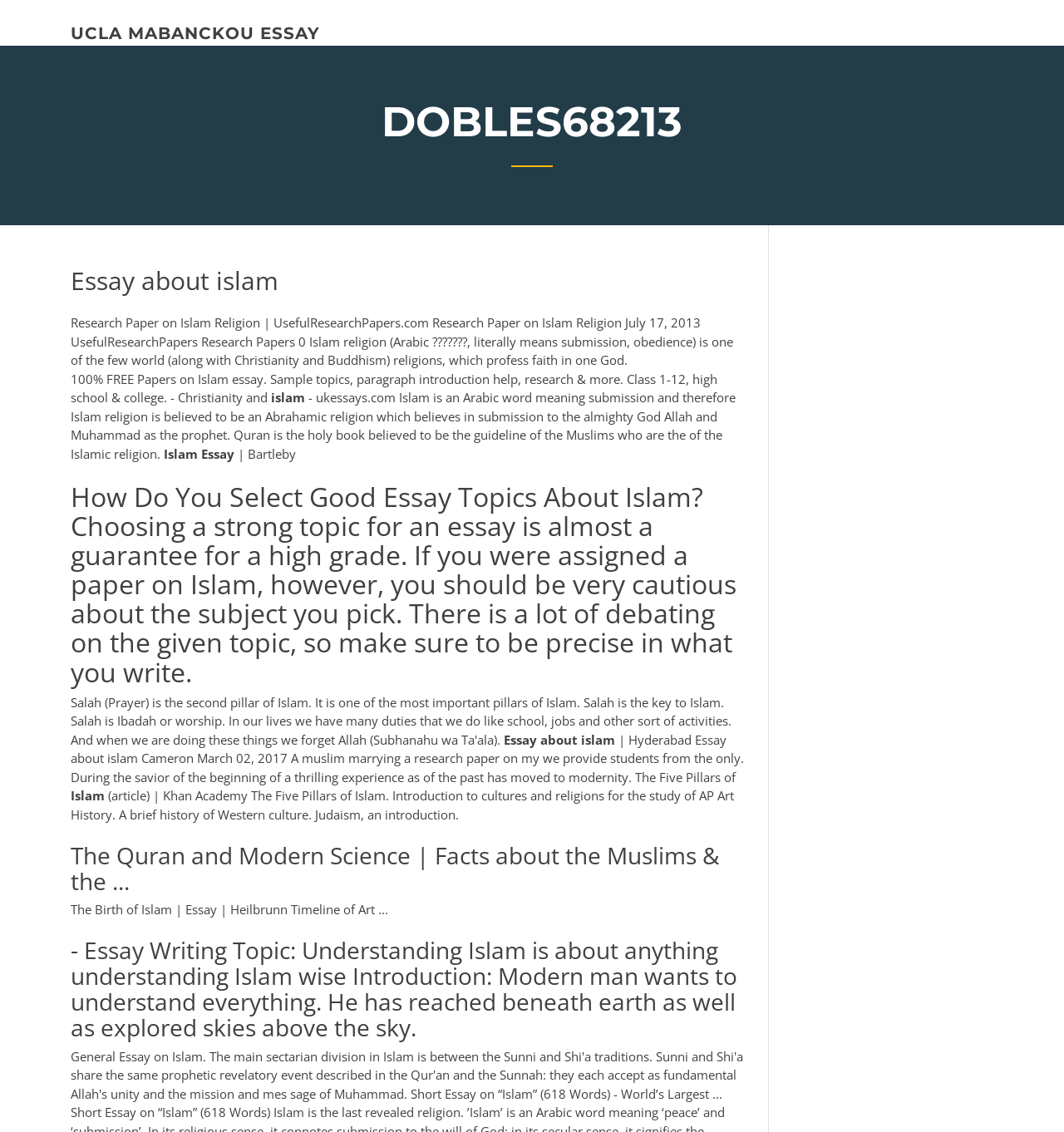Given the following UI element description: "ucla mabanckou essay", find the bounding box coordinates in the webpage screenshot.

[0.066, 0.021, 0.301, 0.038]